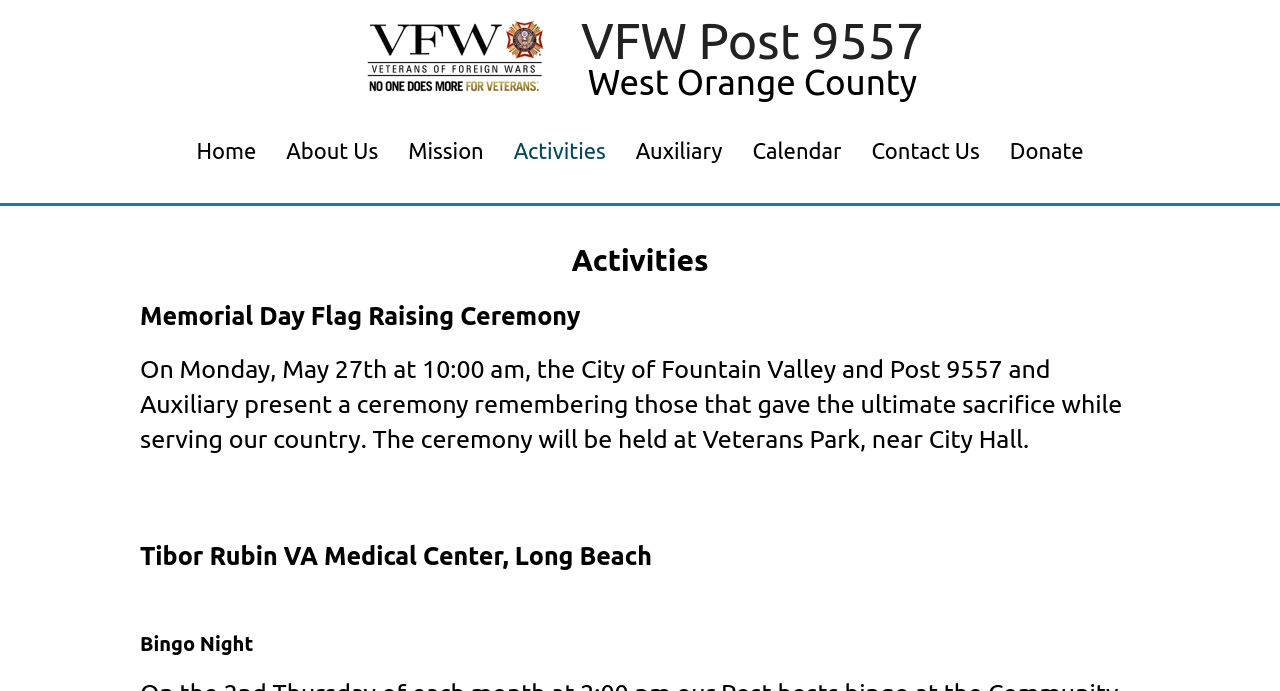Locate the bounding box coordinates of the element's region that should be clicked to carry out the following instruction: "visit mission page". The coordinates need to be four float numbers between 0 and 1, i.e., [left, top, right, bottom].

[0.307, 0.181, 0.39, 0.256]